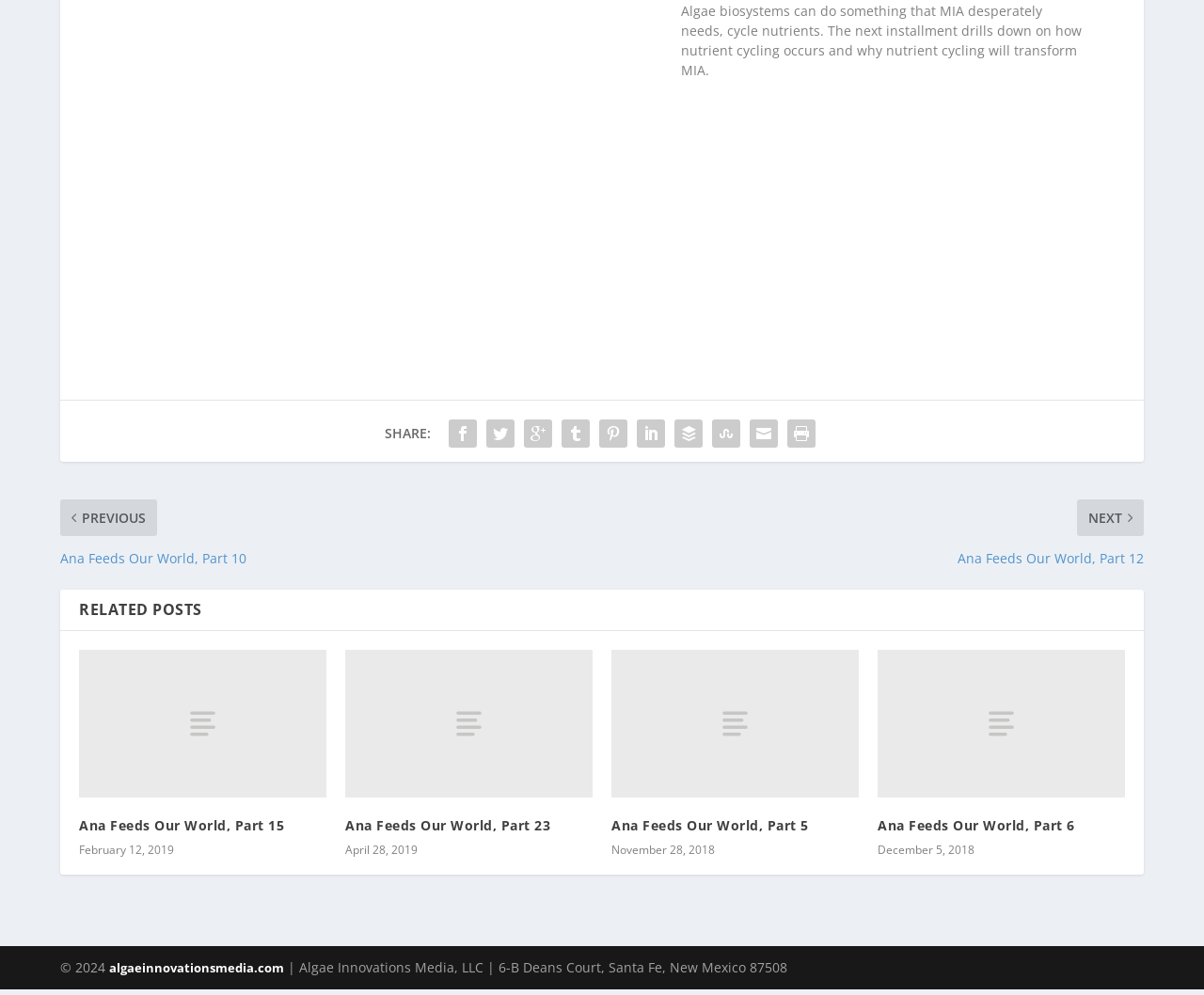Specify the bounding box coordinates of the element's area that should be clicked to execute the given instruction: "View related post Ana Feeds Our World, Part 15". The coordinates should be four float numbers between 0 and 1, i.e., [left, top, right, bottom].

[0.066, 0.538, 0.271, 0.687]